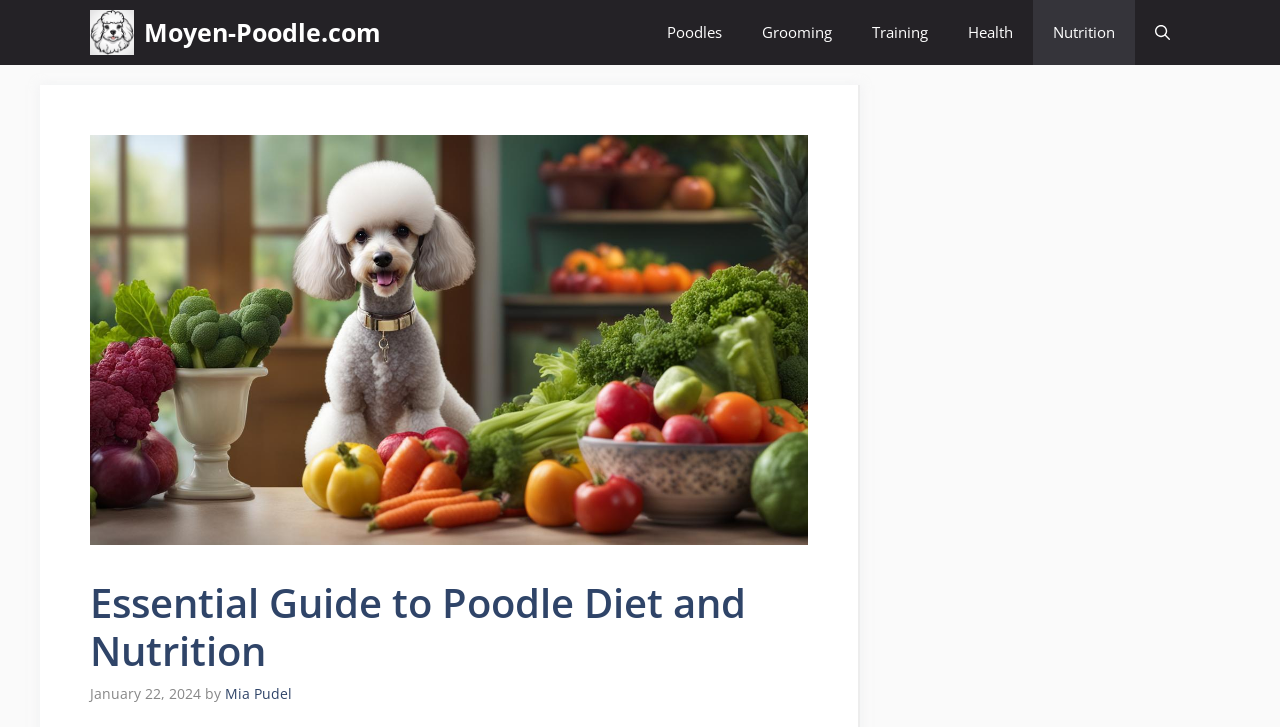How many navigation links are there?
Kindly offer a comprehensive and detailed response to the question.

I counted the number of links in the primary navigation section, which are 'Moyen-Poodle.com', 'Poodles', 'Grooming', 'Training', 'Health', and 'Nutrition'.